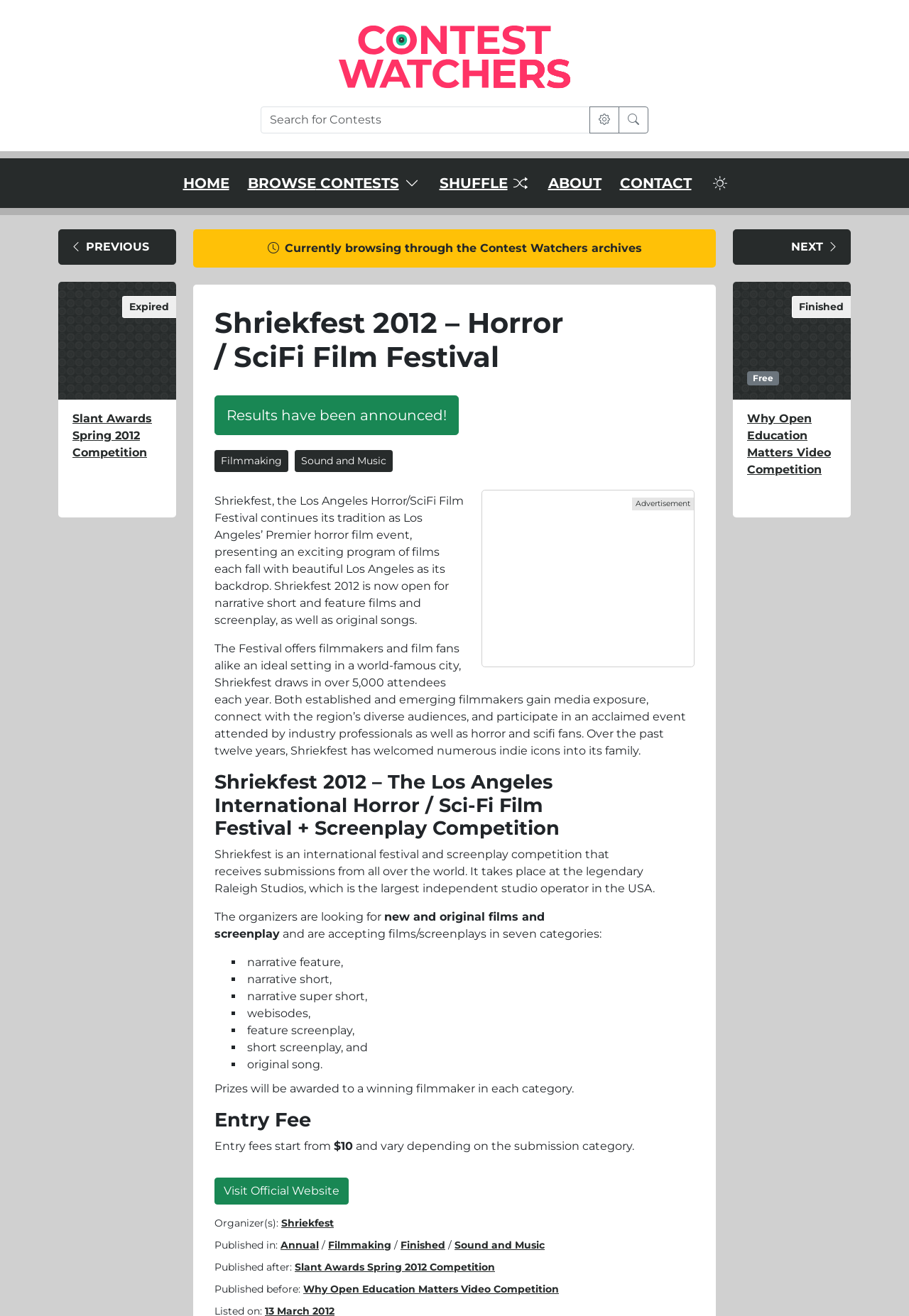Find and extract the text of the primary heading on the webpage.

Shriekfest 2012 – Horror / SciFi Film Festival